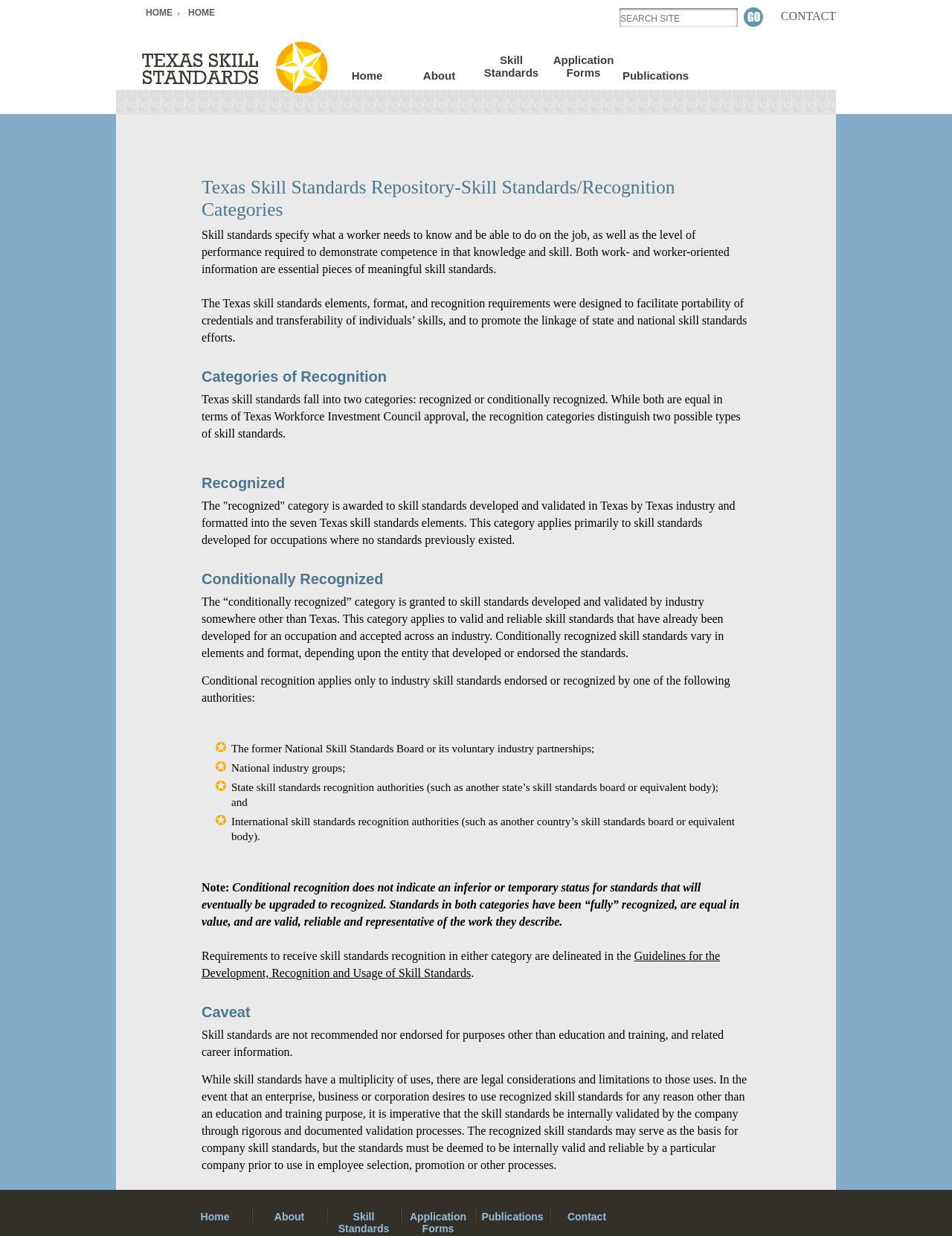Provide a short answer to the following question with just one word or phrase: What are skill standards?

Specify what a worker needs to know and be able to do on the job